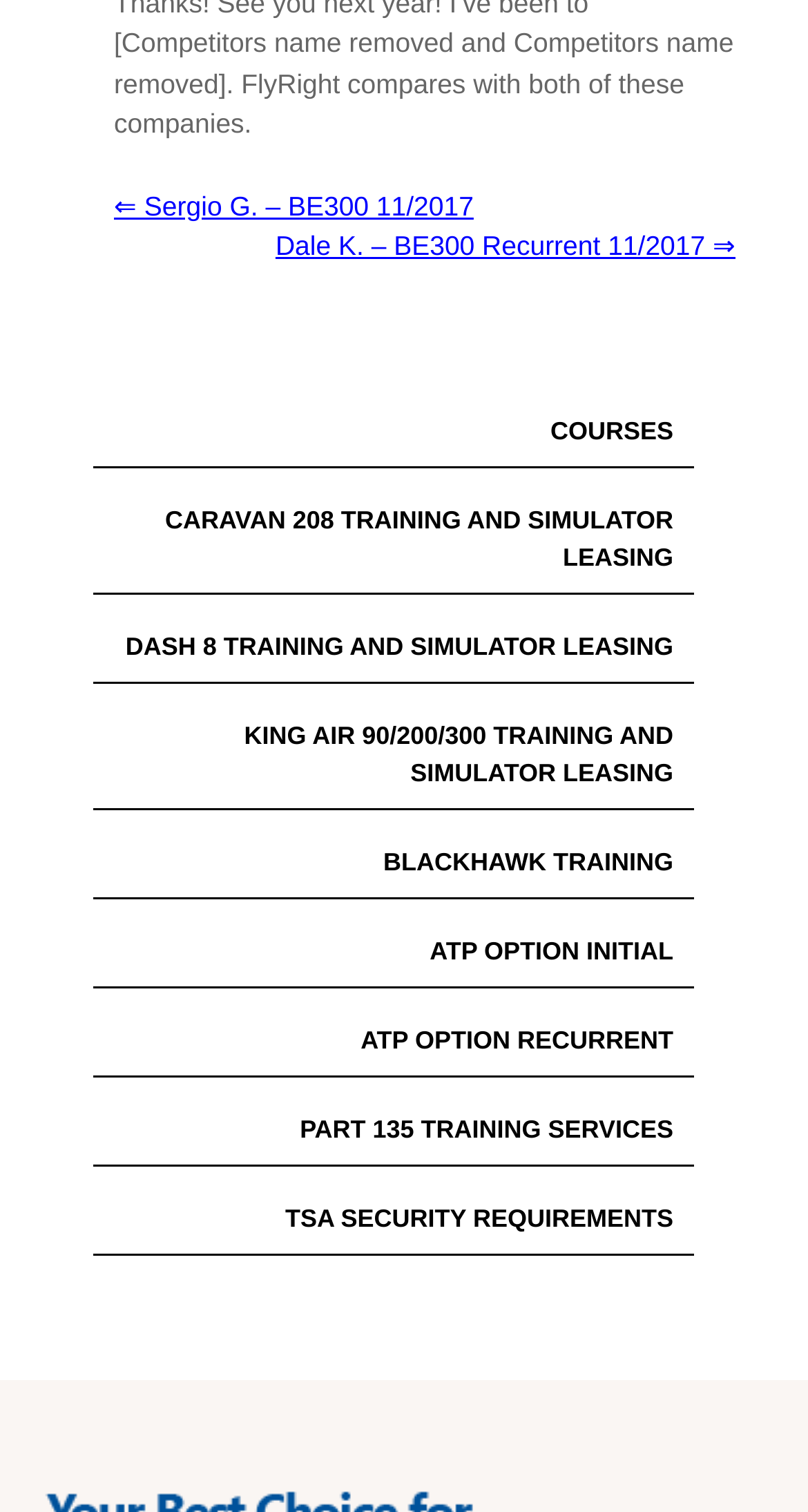Extract the bounding box coordinates for the HTML element that matches this description: "Part 135 Training Services". The coordinates should be four float numbers between 0 and 1, i.e., [left, top, right, bottom].

[0.115, 0.72, 0.859, 0.771]